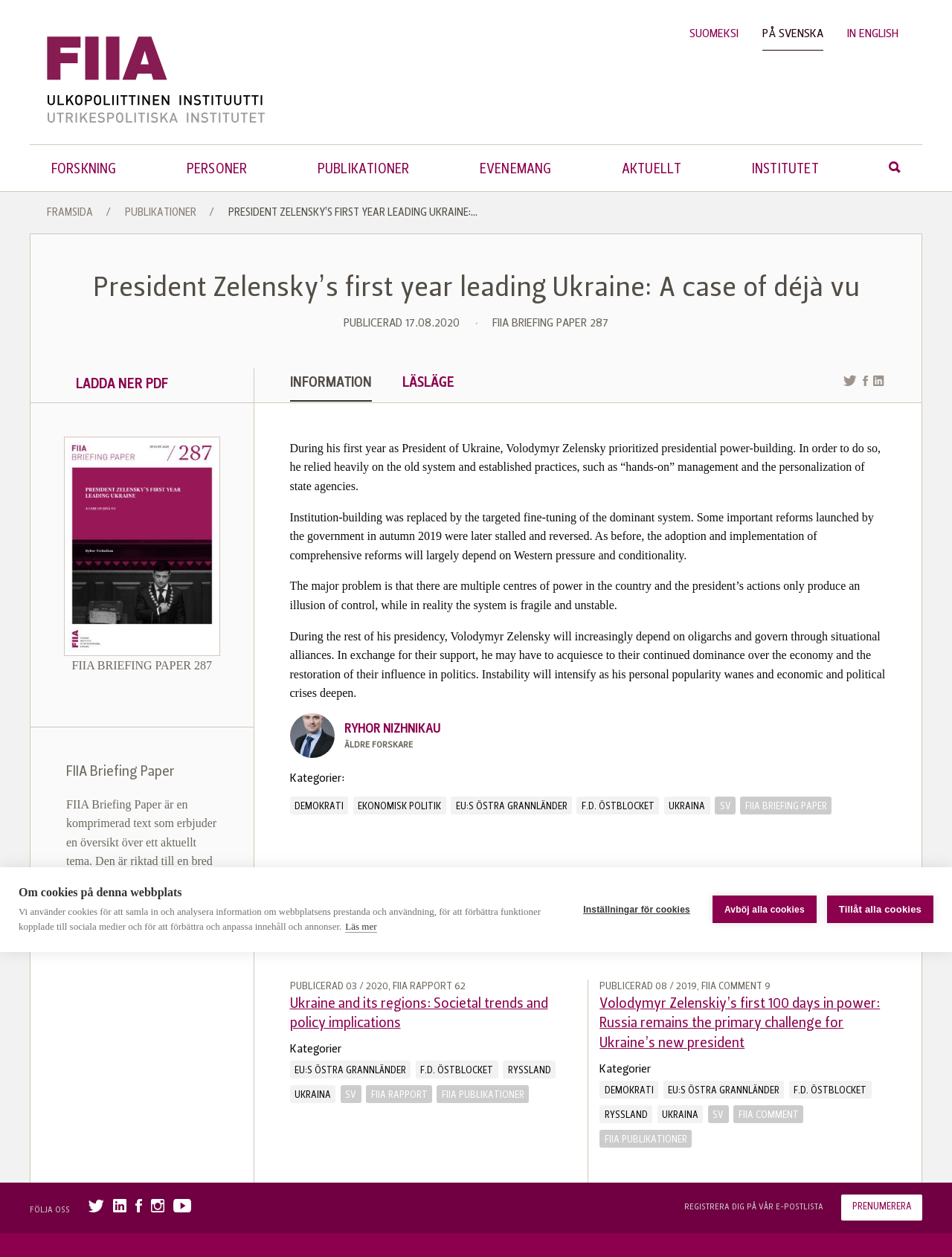Provide the bounding box coordinates for the UI element that is described as: "på svenskasv".

[0.801, 0.015, 0.865, 0.04]